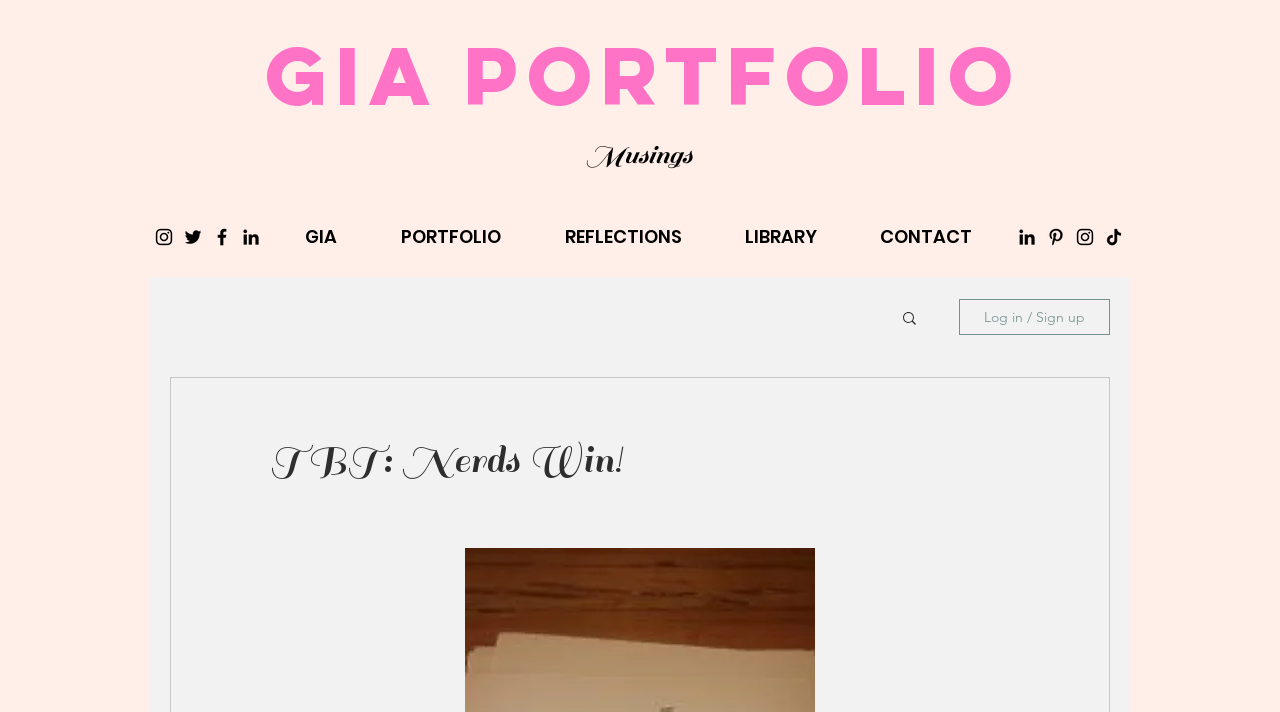Give a one-word or short phrase answer to this question: 
What is the last social media link in the second social bar?

TikTok